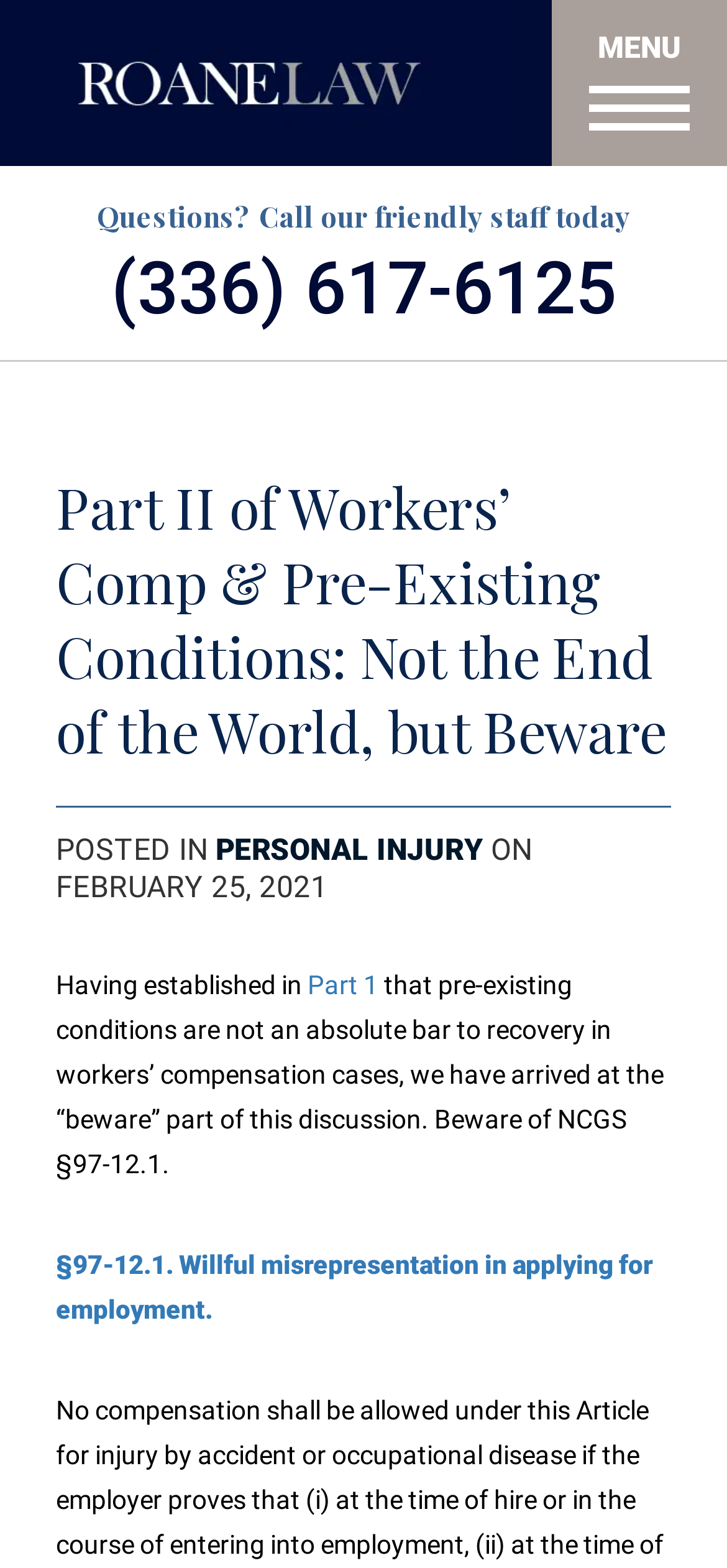Give a detailed account of the webpage.

The webpage appears to be a blog post or article from Roane Law, a law firm. At the top left corner, there is a logo of Roane Law, accompanied by a link to the law firm's homepage. 

On the top right corner, there is a menu button labeled "MENU". Below the logo, there is a call-to-action text "Questions? Call our friendly staff today" with a phone number "(336) 617-6125" that can be clicked to make a call.

The main content of the webpage is an article titled "Part II of Workers’ Comp & Pre-Existing Conditions: Not the End of the World, but Beware". The article is divided into sections, with headings and paragraphs of text. The article discusses workers' compensation cases and pre-existing conditions, citing a specific North Carolina General Statute (NCGS §97-12.1). There is also a link to "Part 1" of the discussion, indicating that this is a multi-part series.

Throughout the article, there are links to related topics, such as "PERSONAL INJURY", and specific statutes, like "§97-12.1. Willful misrepresentation in applying for employment." The text is well-structured, with clear headings and concise paragraphs, making it easy to follow the discussion.